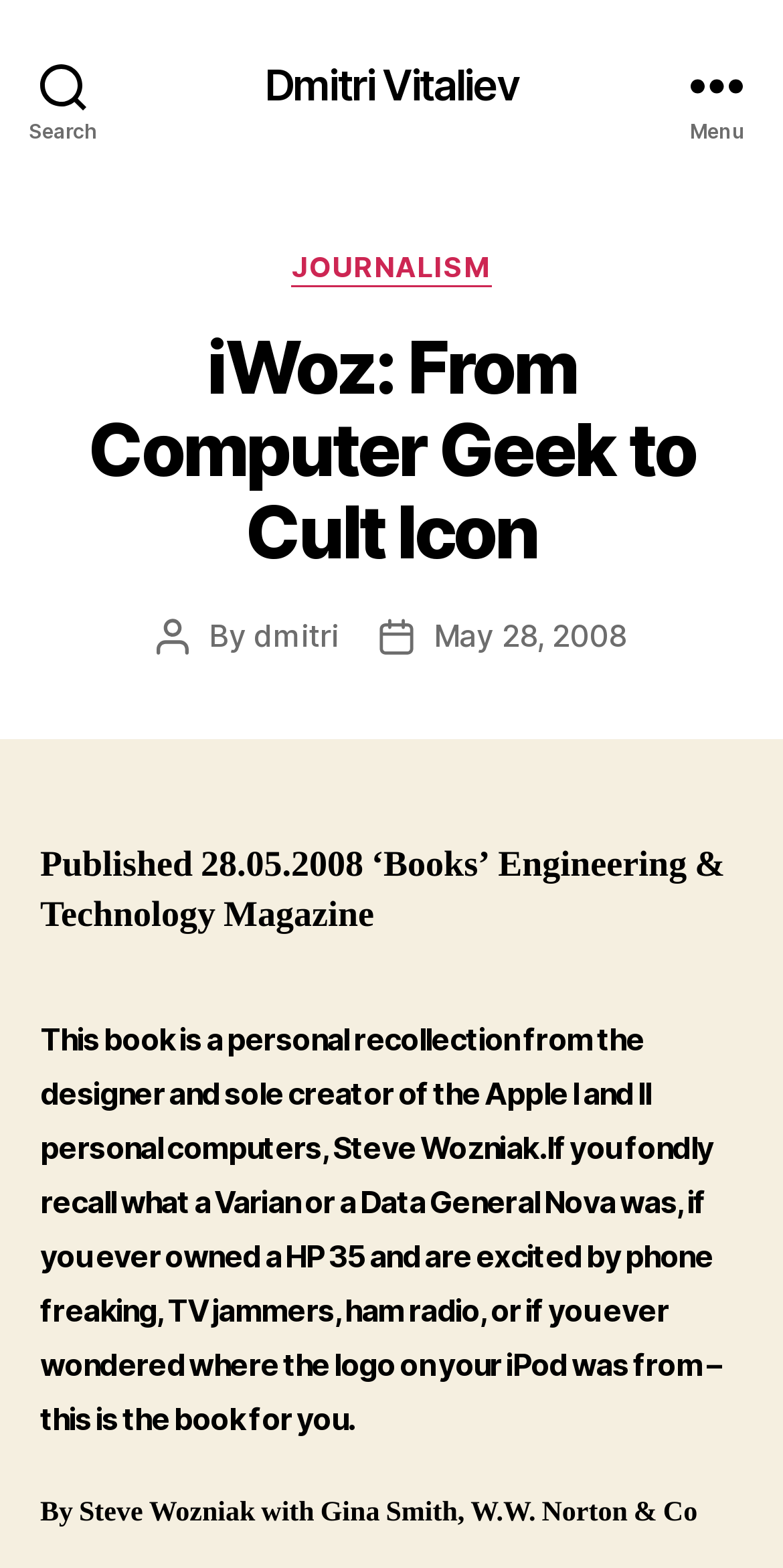Please extract and provide the main headline of the webpage.

iWoz: From Computer Geek to Cult Icon